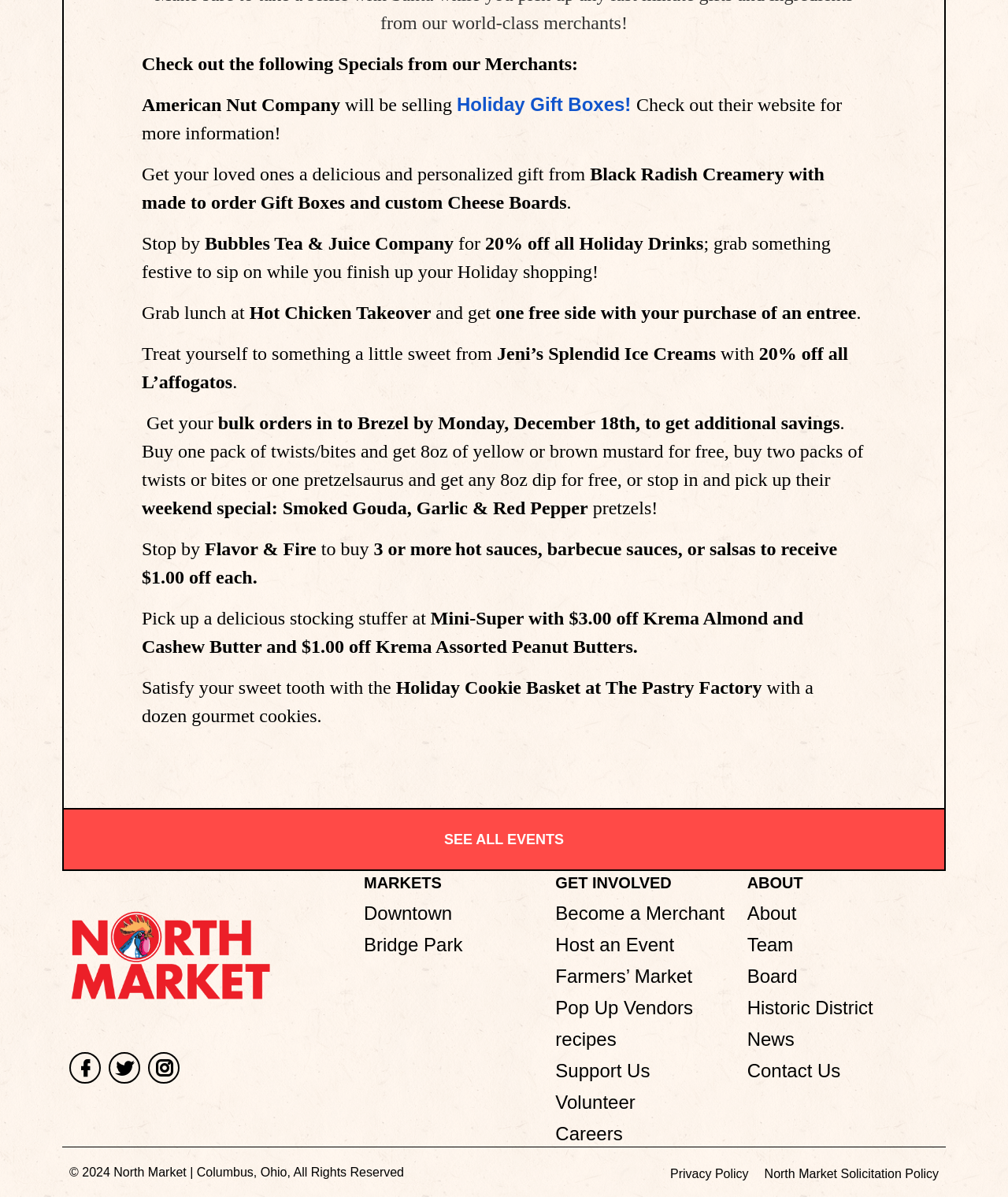Specify the bounding box coordinates of the area to click in order to execute this command: 'Get 20% off all Holiday Drinks at Bubbles Tea & Juice Company'. The coordinates should consist of four float numbers ranging from 0 to 1, and should be formatted as [left, top, right, bottom].

[0.481, 0.195, 0.698, 0.212]